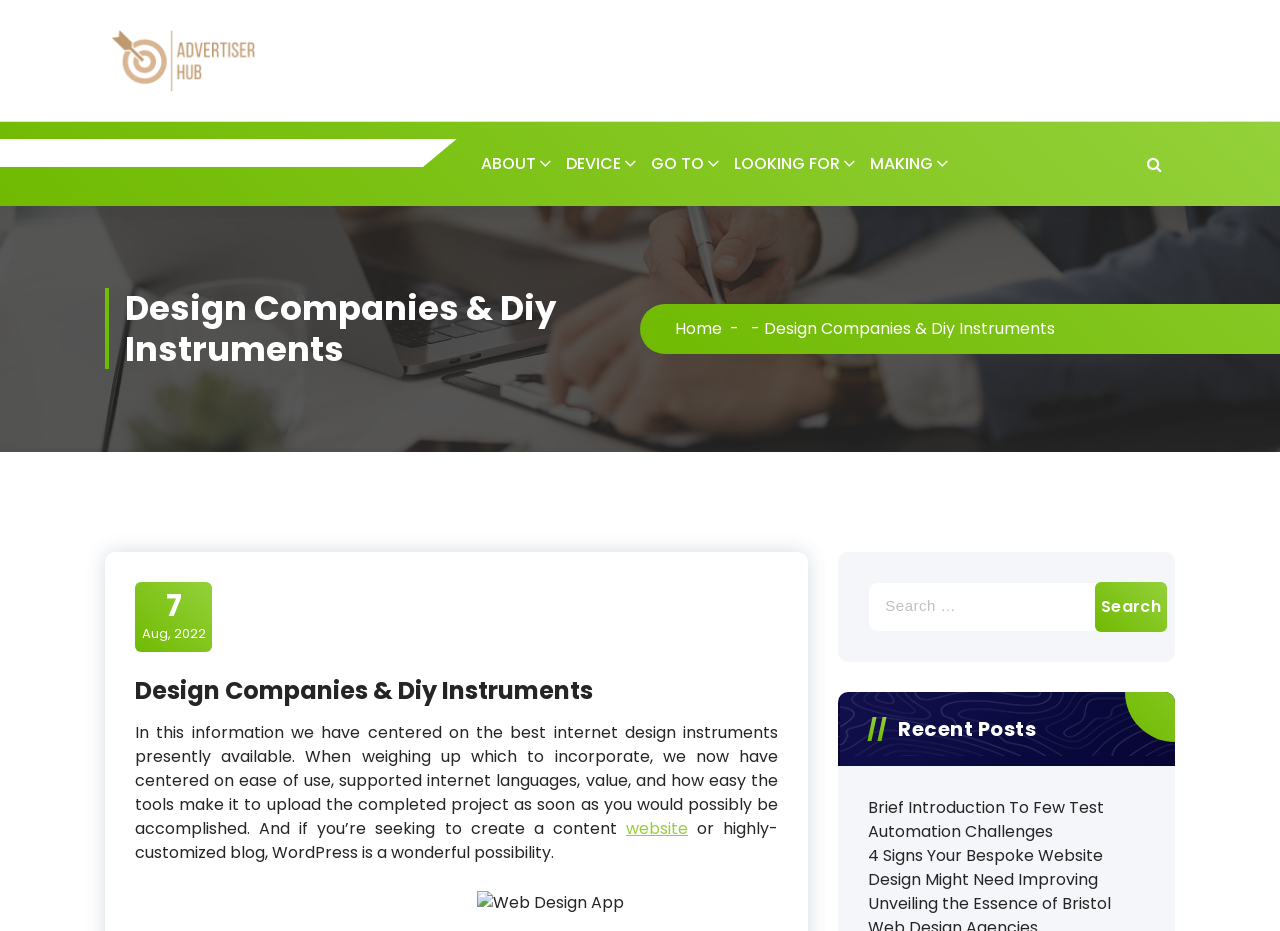Give an extensive and precise description of the webpage.

This webpage is about design companies and DIY instruments, with a focus on the best internet design tools available. At the top left, there is a logo with the text "ADVERTISER" and a link to the same. Next to it, there is a static text "HUB". 

On the top right, there are five links with icons, namely "ABOUT", "DEVICE", "GO TO", "LOOKING FOR", and "MAKING". Following these links, there is a button with a search icon. 

Below the top section, there is a heading "Design Companies & Diy Instruments" and a link to "Home" with a separator in between. 

The main content of the webpage starts with a canvas that spans the entire width of the page. Within this canvas, there is a link to a date "7 Aug, 2022" on the top left. Below it, there is a heading "Design Companies & Diy Instruments" and a paragraph of text that describes the best internet design instruments available, considering factors such as ease of use, supported internet languages, value, and how easy the tools make it to upload the completed project. The text also mentions WordPress as a wonderful possibility for creating a content website or highly-customized blog. 

There is an image of a "Web Design App" below the text. On the right side of the canvas, there is a search box with a button and a heading "Recent Posts" below it. Under the "Recent Posts" heading, there are two links to articles, namely "Brief Introduction To Few Test Automation Challenges" and "4 Signs Your Bespoke Website Design Might Need Improving".